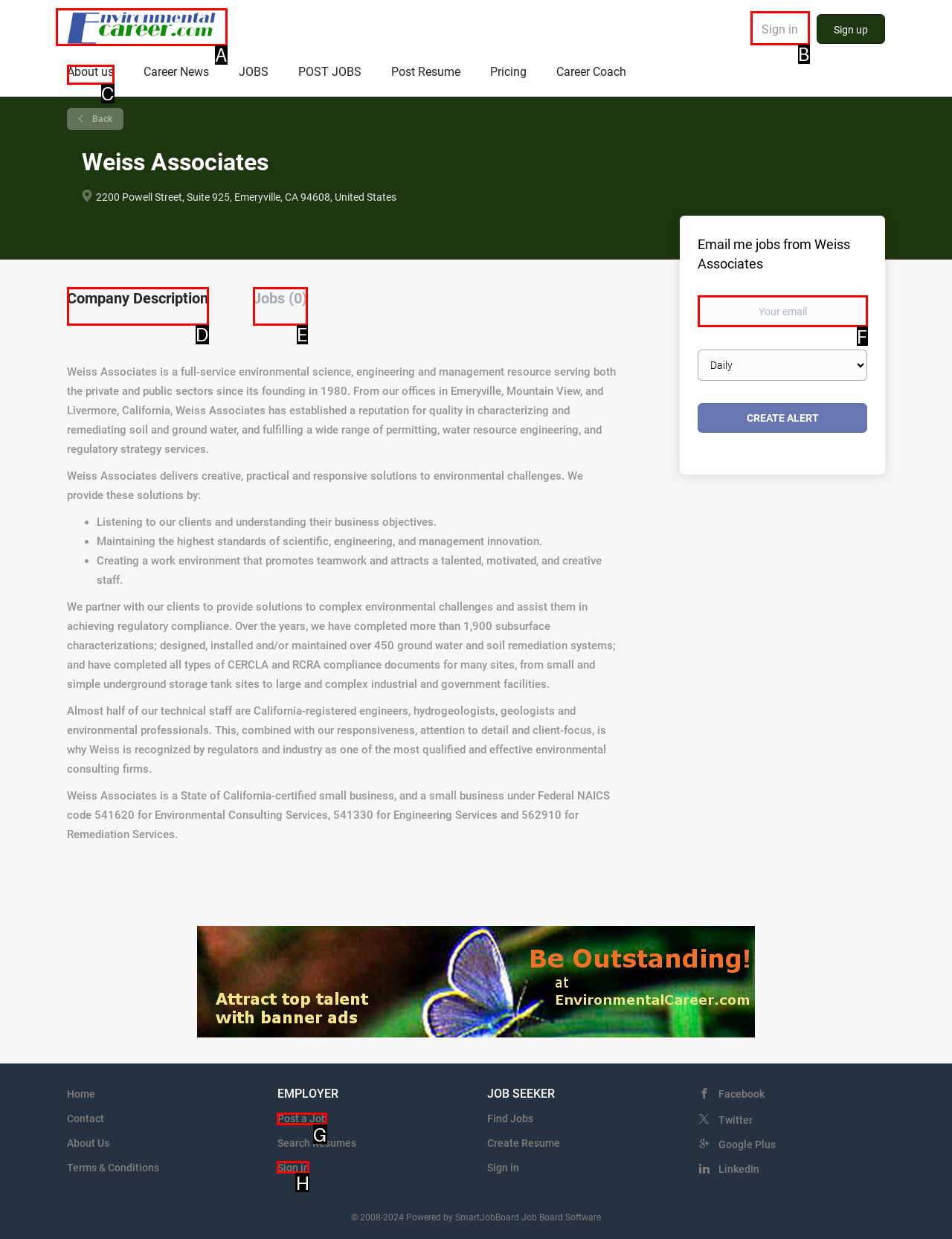Select the letter of the element you need to click to complete this task: Post a job
Answer using the letter from the specified choices.

G